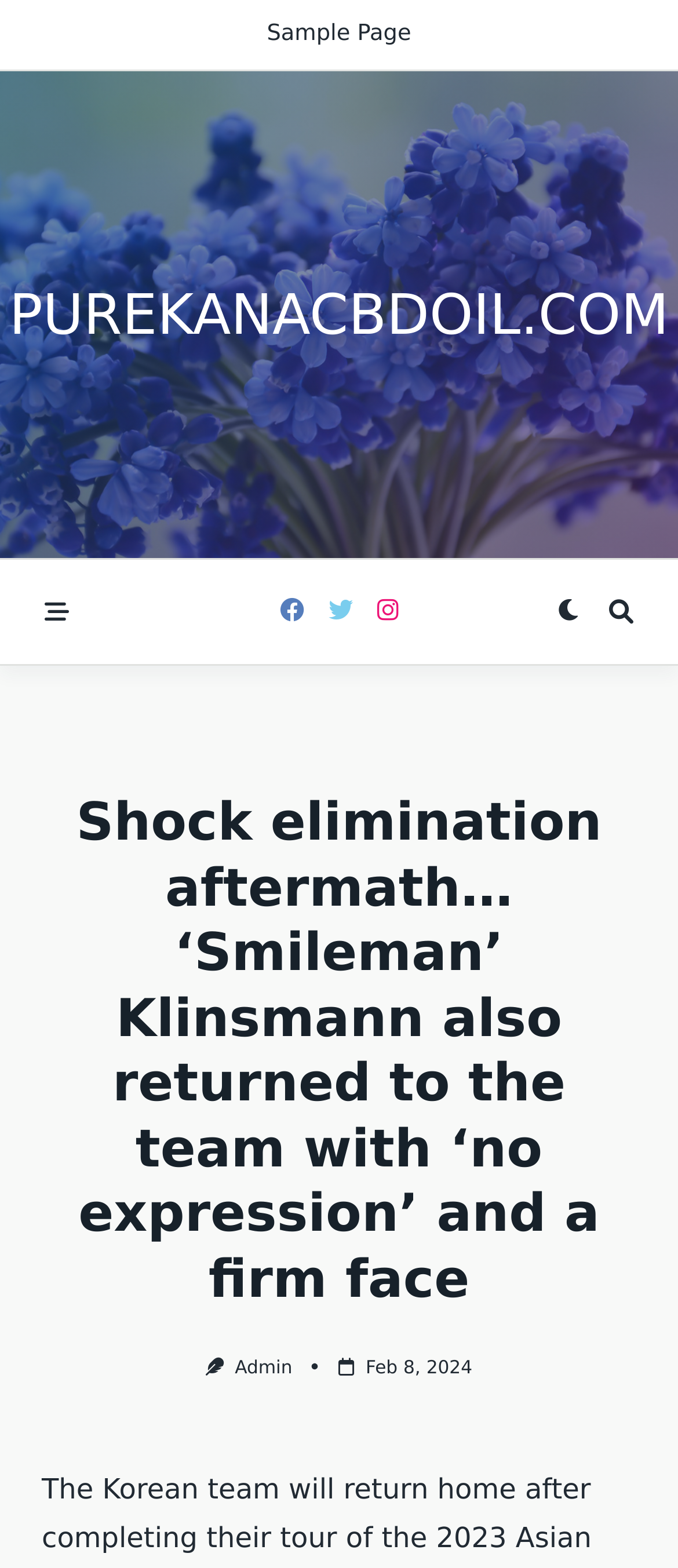Please identify and generate the text content of the webpage's main heading.

Shock elimination aftermath… ‘Smileman’ Klinsmann also returned to the team with ‘no expression’ and a firm face